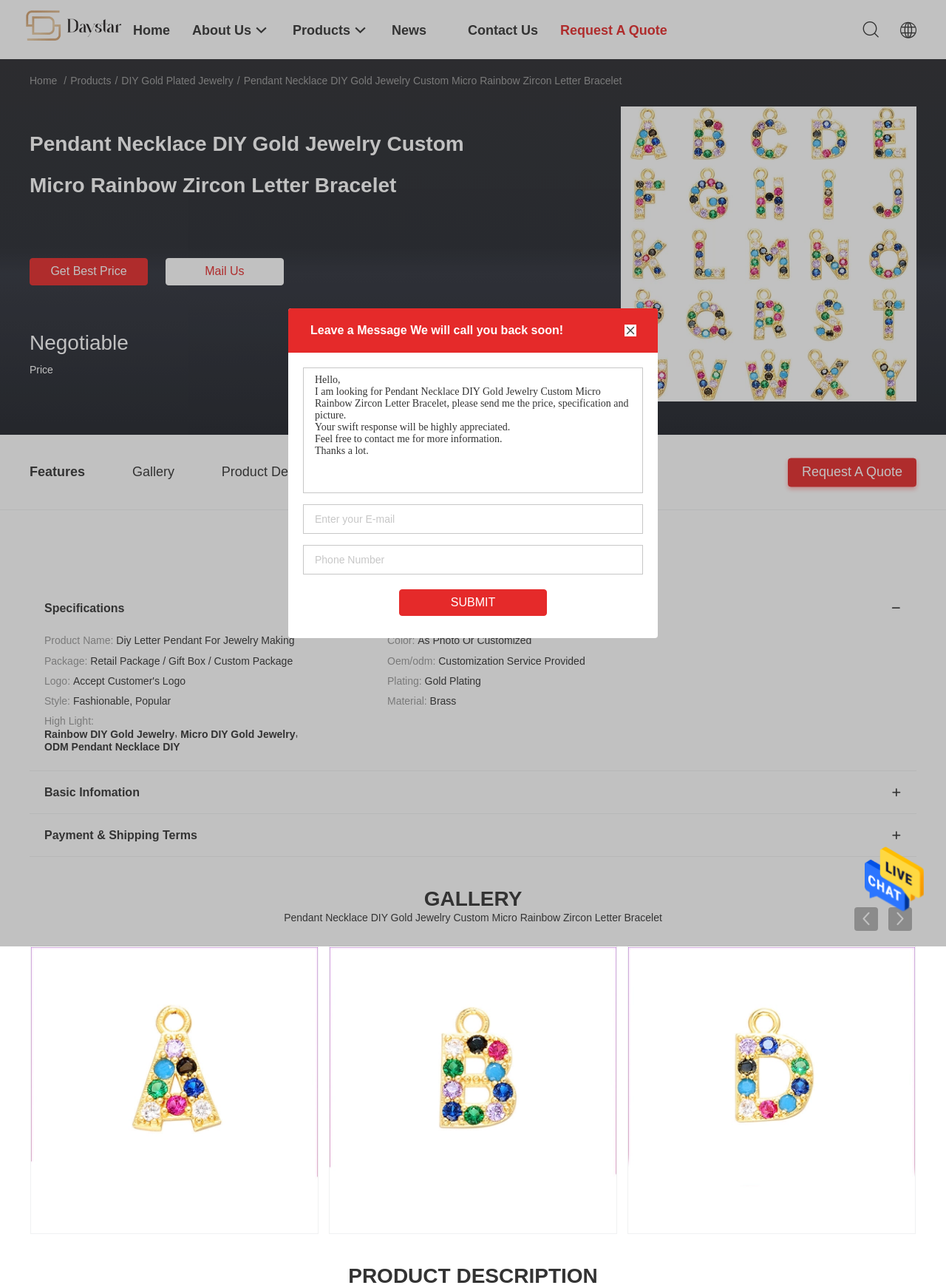Please determine the bounding box coordinates for the UI element described here. Use the format (top-left x, top-left y, bottom-right x, bottom-right y) with values bounded between 0 and 1: Get Best Price

[0.031, 0.2, 0.156, 0.222]